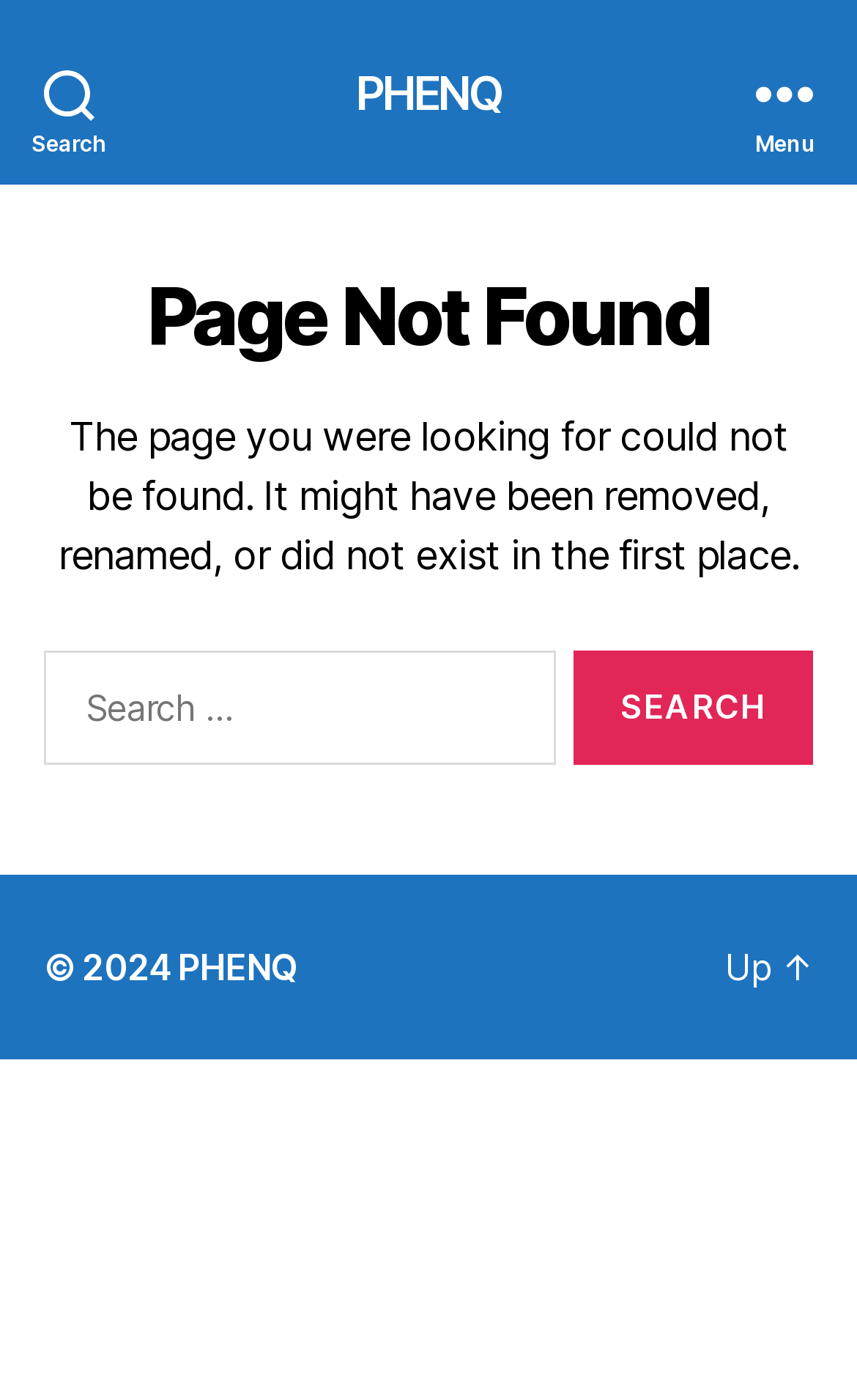Utilize the details in the image to thoroughly answer the following question: What is the copyright year of the website?

The copyright information is located at the bottom of the page and specifies the year 2024, indicating that the website's content is copyrighted up to that year.